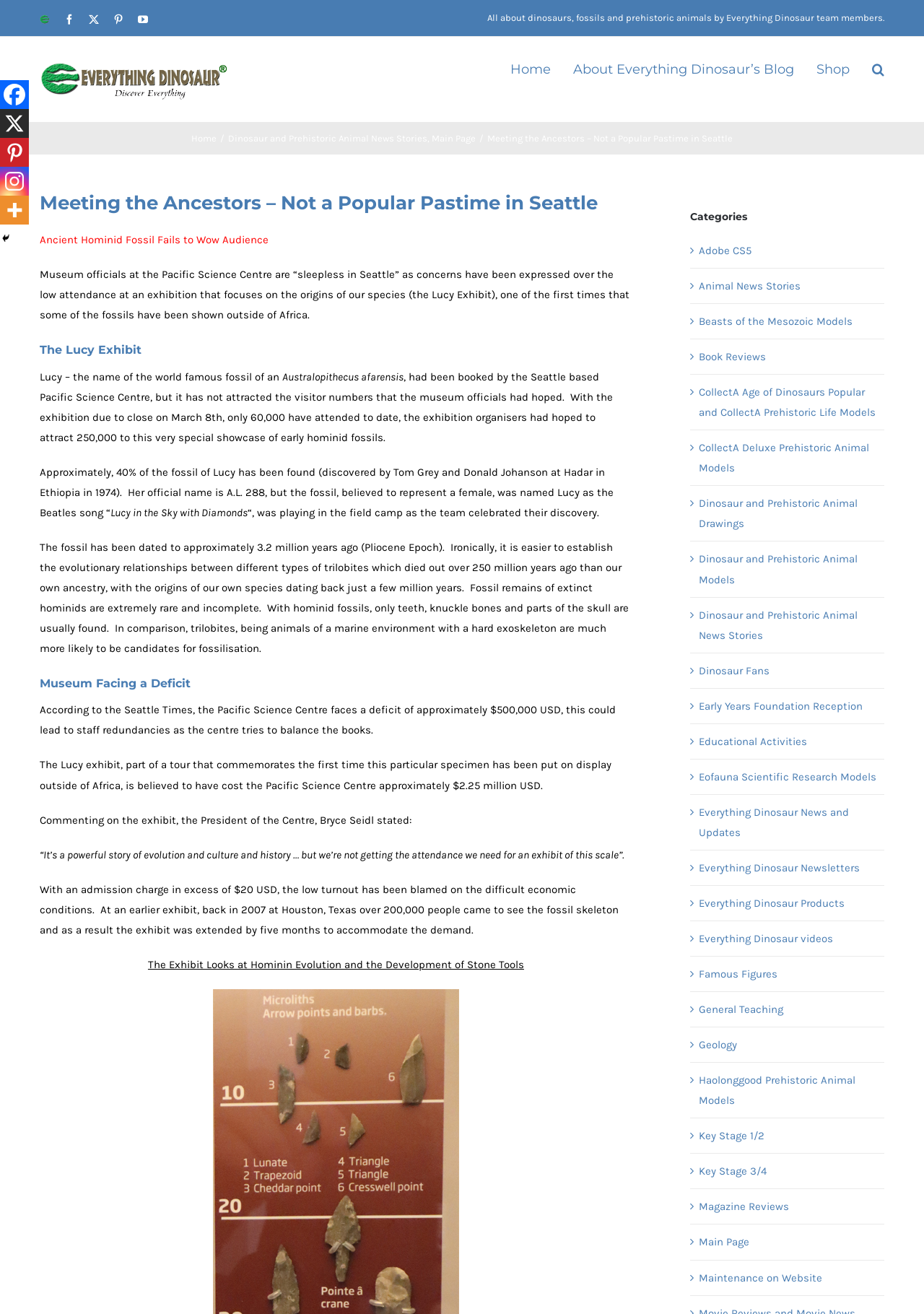Locate the bounding box coordinates of the clickable area needed to fulfill the instruction: "Go to the top of the page".

[0.904, 0.684, 0.941, 0.703]